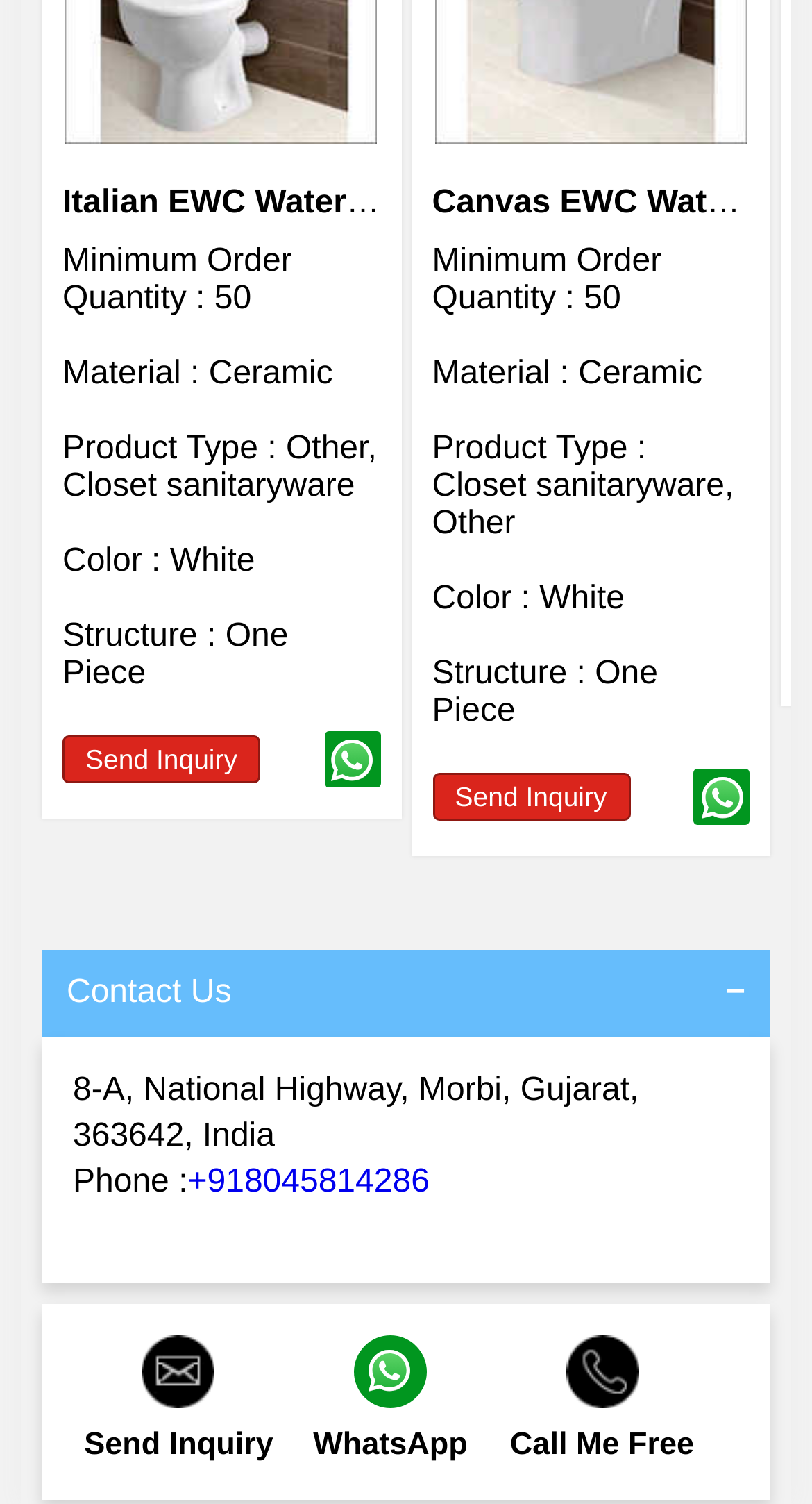Identify the bounding box coordinates of the part that should be clicked to carry out this instruction: "Read About Us".

None